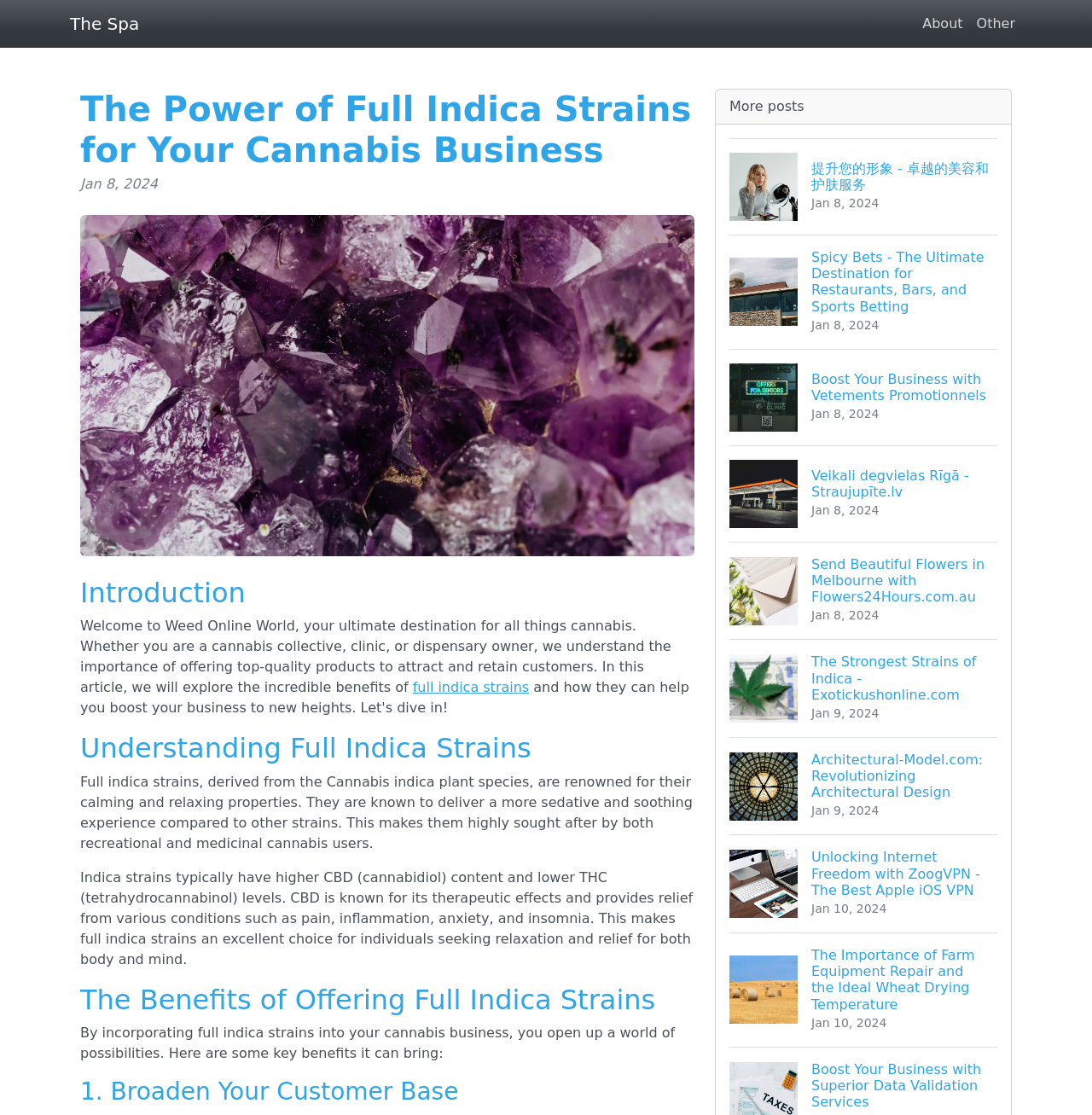Determine the bounding box coordinates for the region that must be clicked to execute the following instruction: "Read about 'The Power of Full Indica Strains for Your Cannabis Business'".

[0.073, 0.08, 0.636, 0.153]